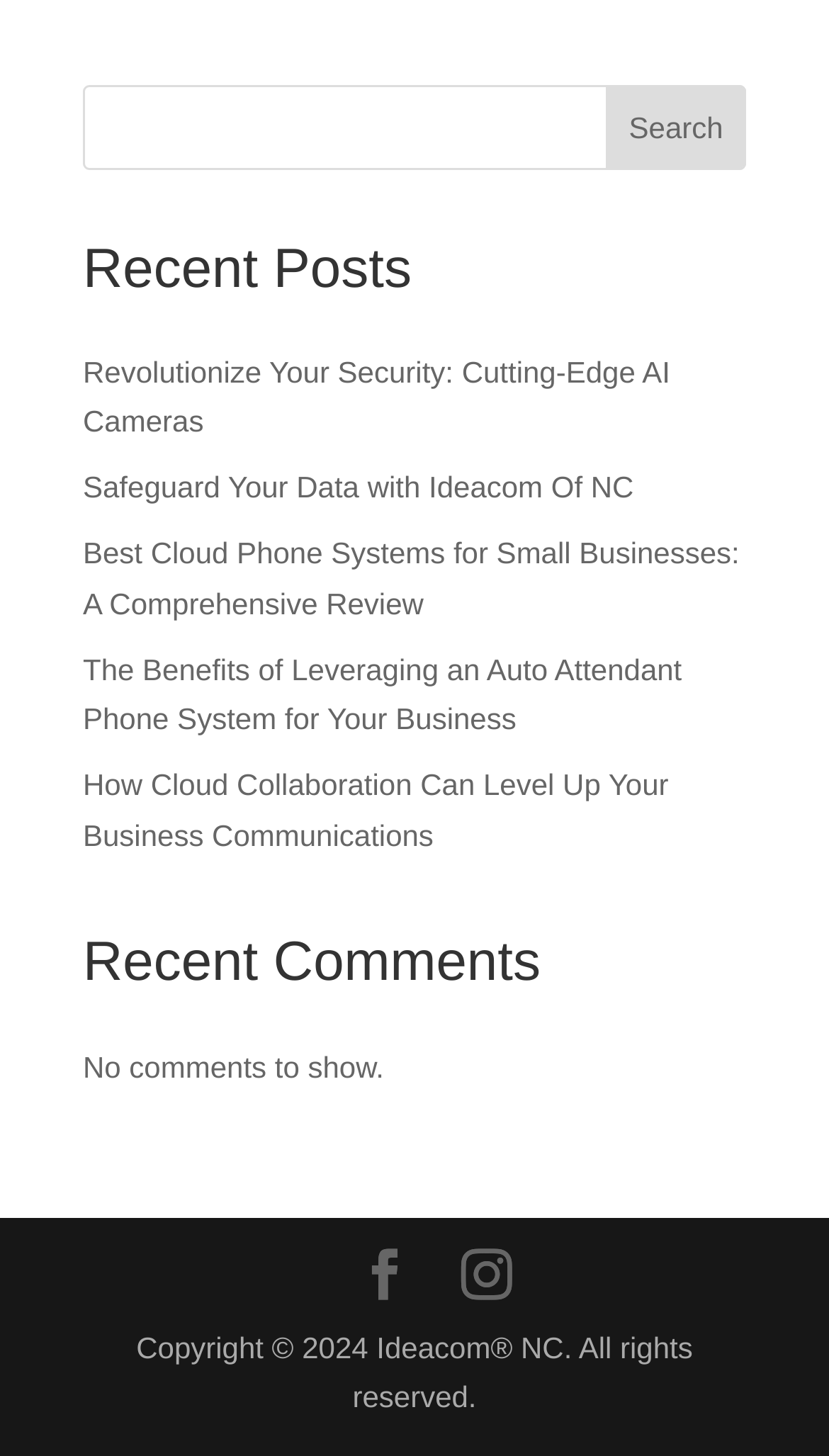Can you provide the bounding box coordinates for the element that should be clicked to implement the instruction: "go to the page about cloud collaboration"?

[0.1, 0.527, 0.806, 0.585]